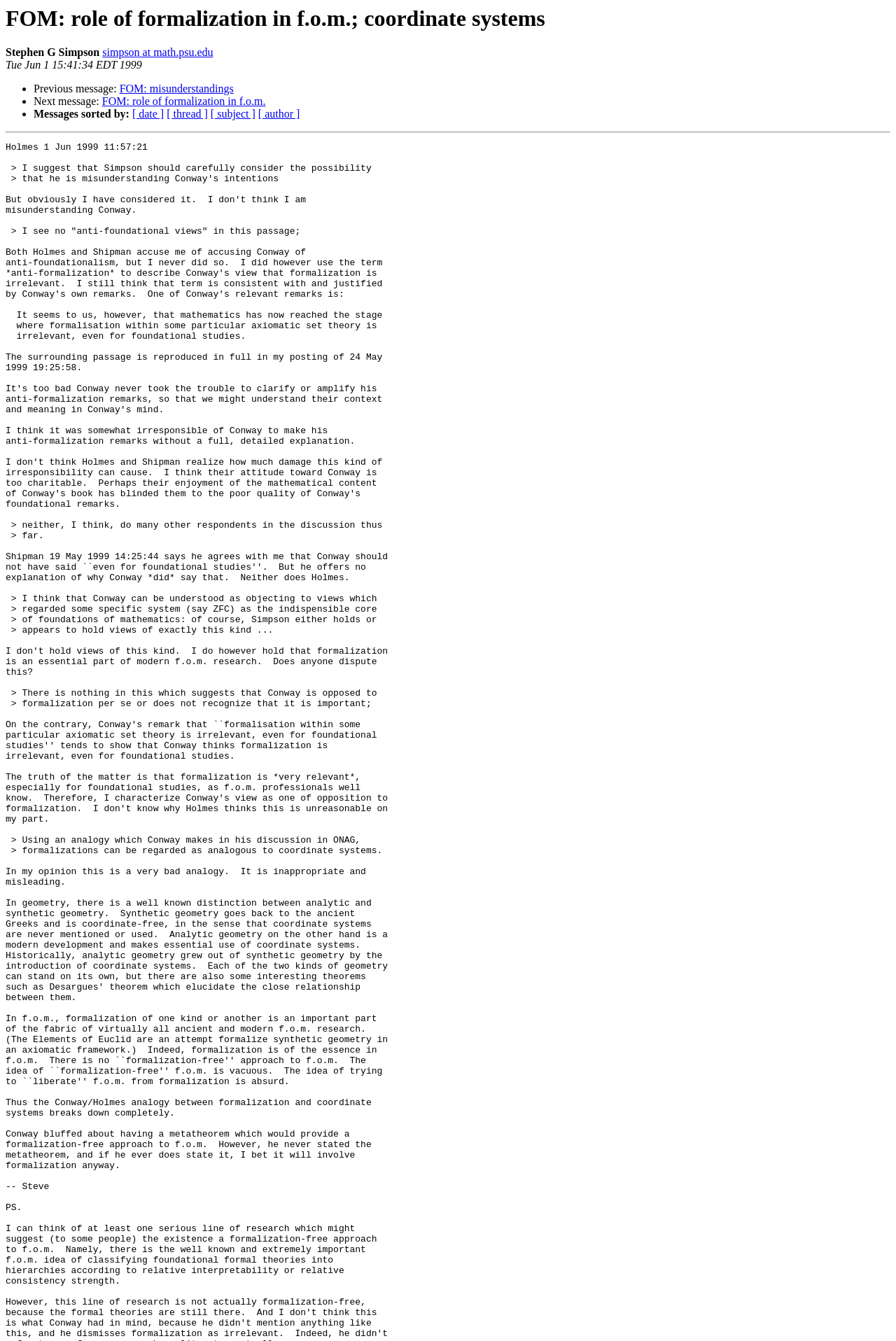Identify and provide the title of the webpage.

FOM: role of formalization in f.o.m.; coordinate systems